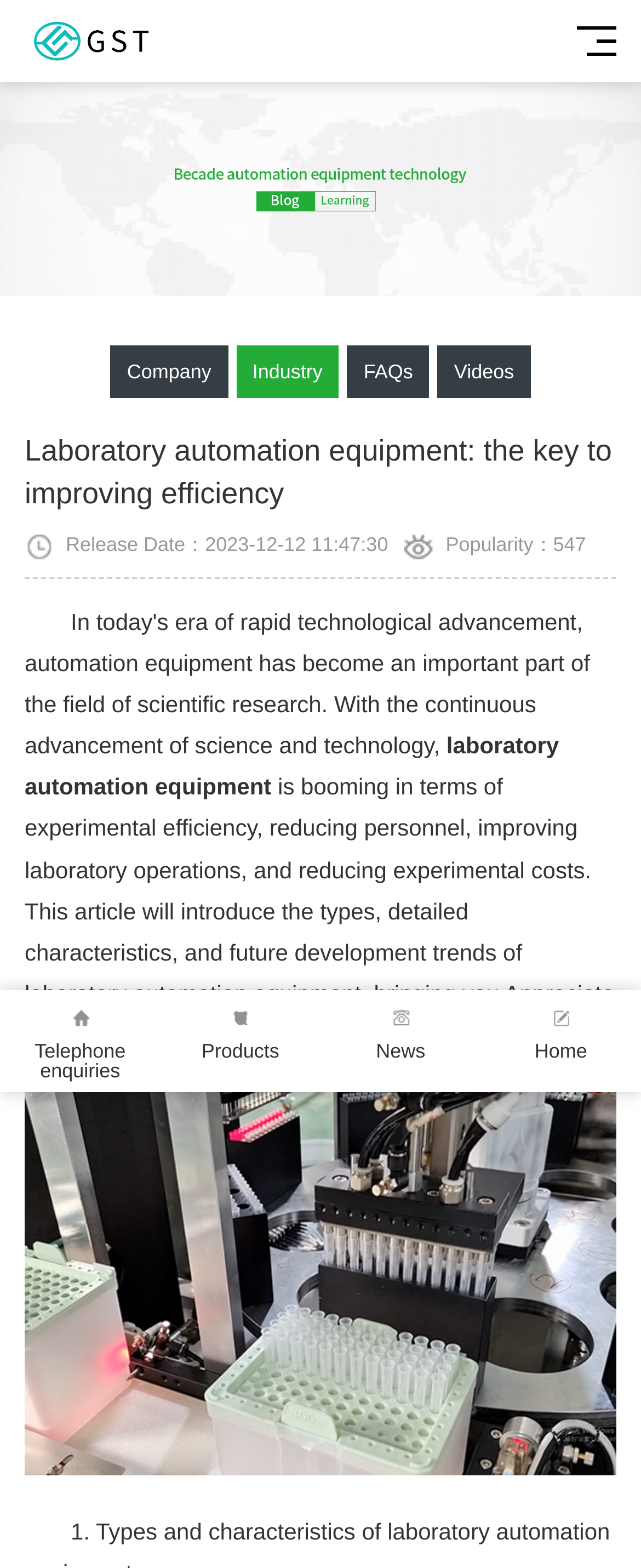How many links are there in the top navigation bar?
Identify the answer in the screenshot and reply with a single word or phrase.

5